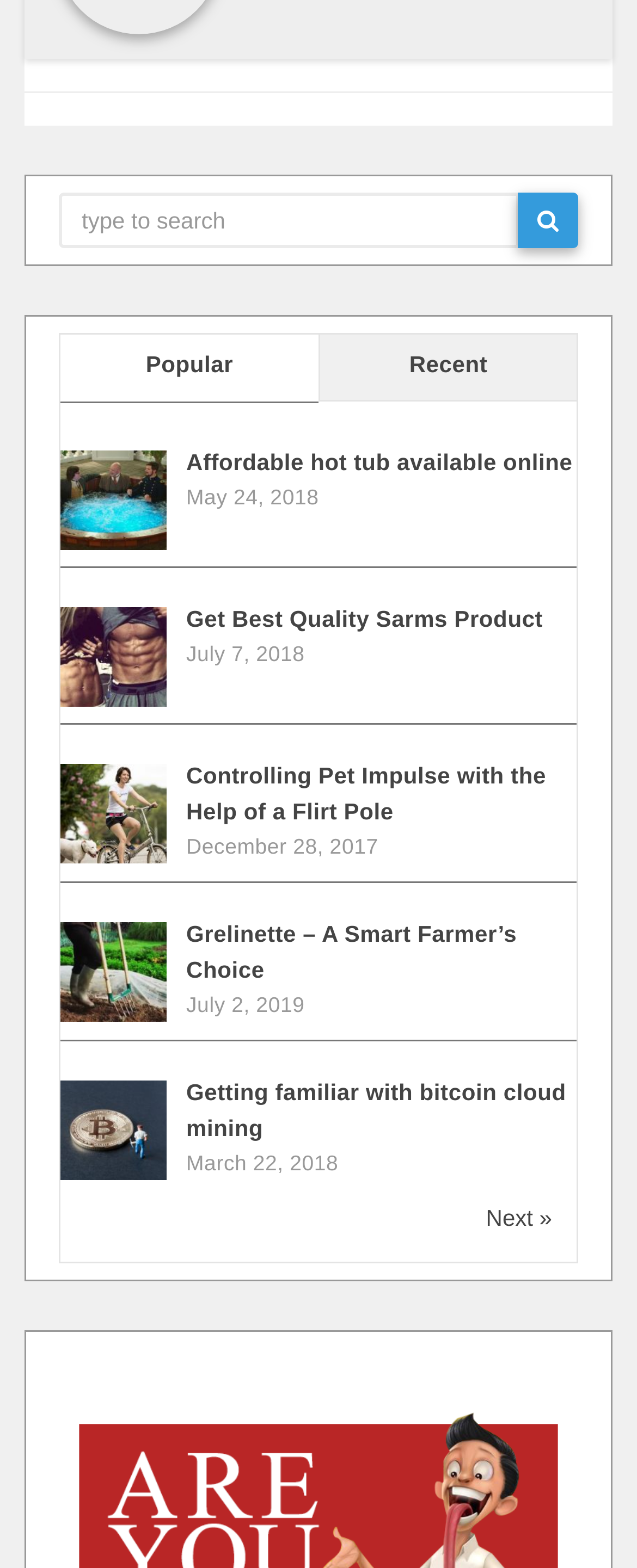Bounding box coordinates are to be given in the format (top-left x, top-left y, bottom-right x, bottom-right y). All values must be floating point numbers between 0 and 1. Provide the bounding box coordinate for the UI element described as: name="s" placeholder="type to search"

[0.092, 0.123, 0.815, 0.159]